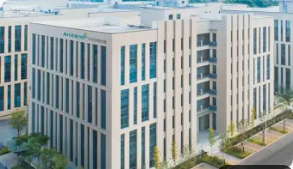What is the atmosphere conveyed by the image?
Please provide a detailed and comprehensive answer to the question.

The image exudes a sense of professionalism and reliability, characteristic of a leader in the pharmaceutical industry, which is evident from the modern design of the facility, the well-maintained landscaping, and the company's emphasis on adhering to high standards.